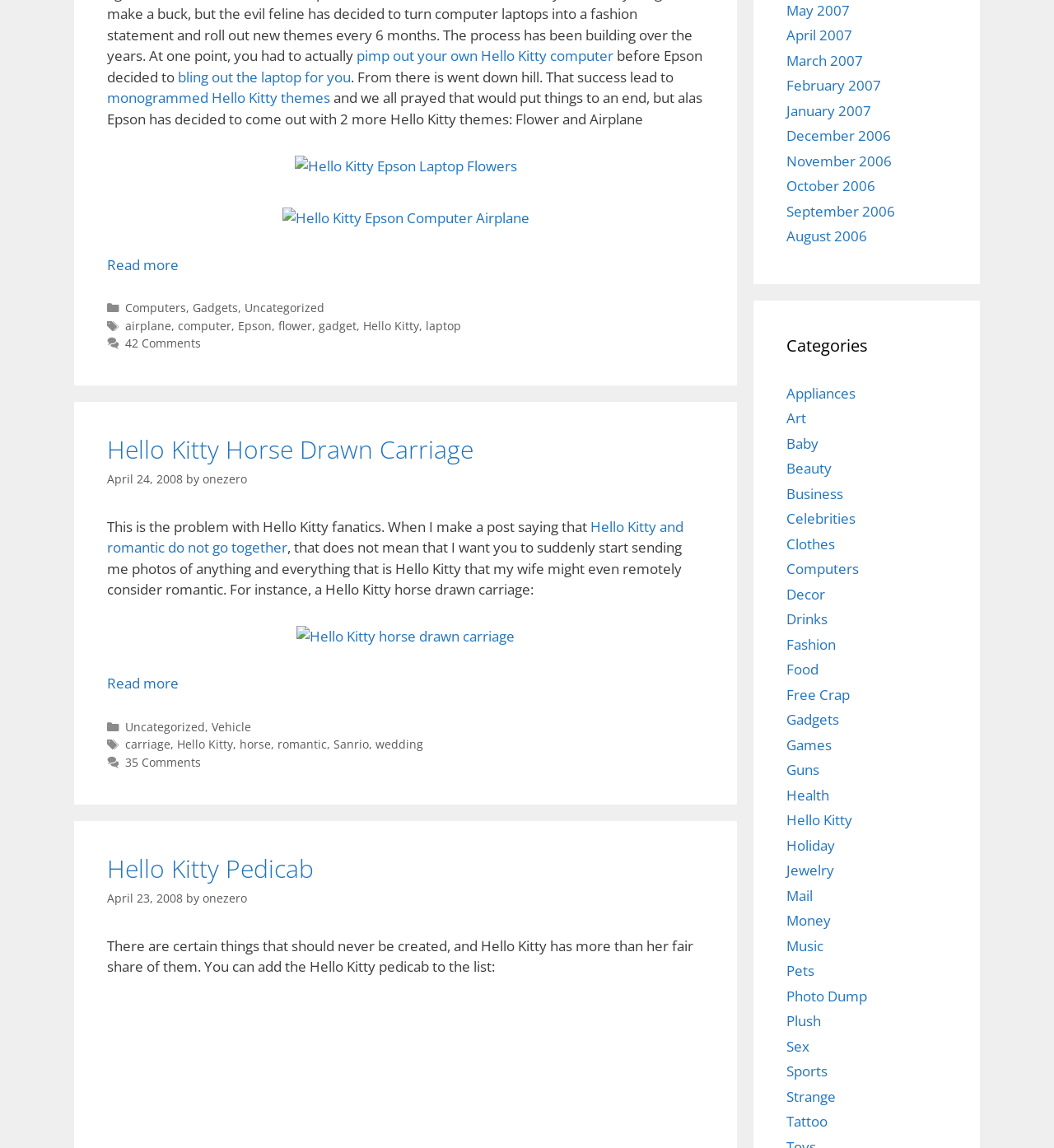What is the theme of the laptop shown in the image?
Offer a detailed and exhaustive answer to the question.

The image is located in the link 'Hello Kitty Epson Laptop Flowers' and it shows a laptop with a Hello Kitty theme.